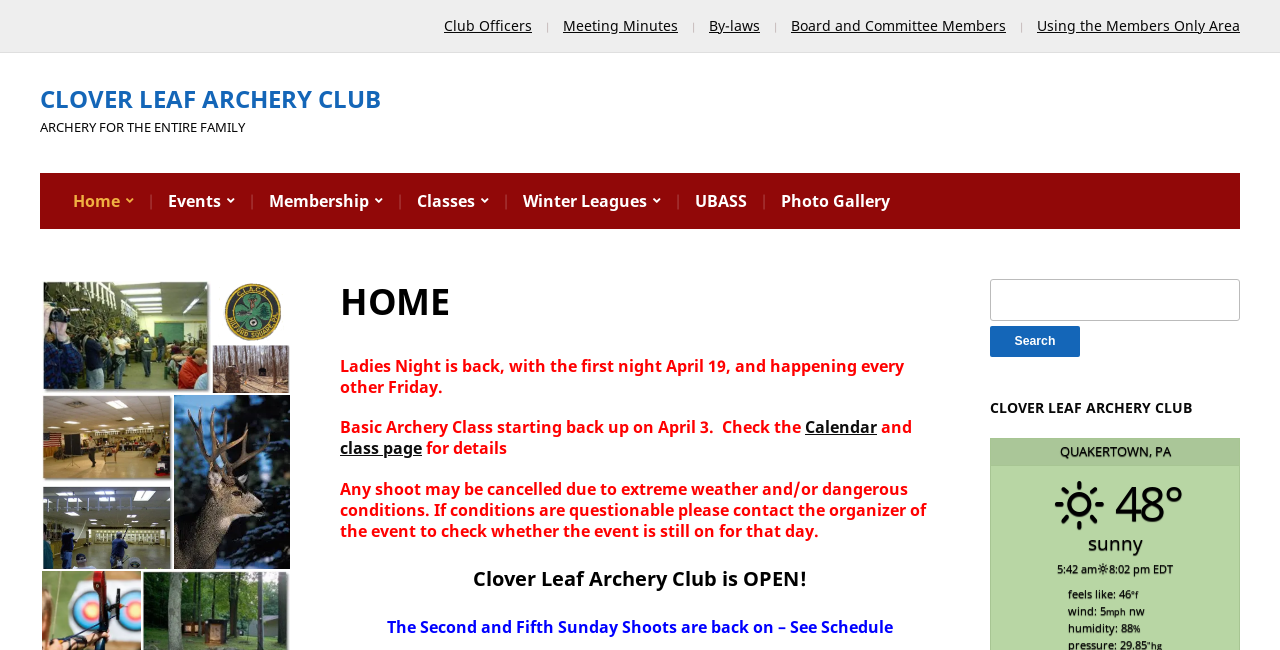Locate the bounding box coordinates of the clickable region necessary to complete the following instruction: "Browse the 'Photo Gallery'". Provide the coordinates in the format of four float numbers between 0 and 1, i.e., [left, top, right, bottom].

[0.608, 0.266, 0.698, 0.352]